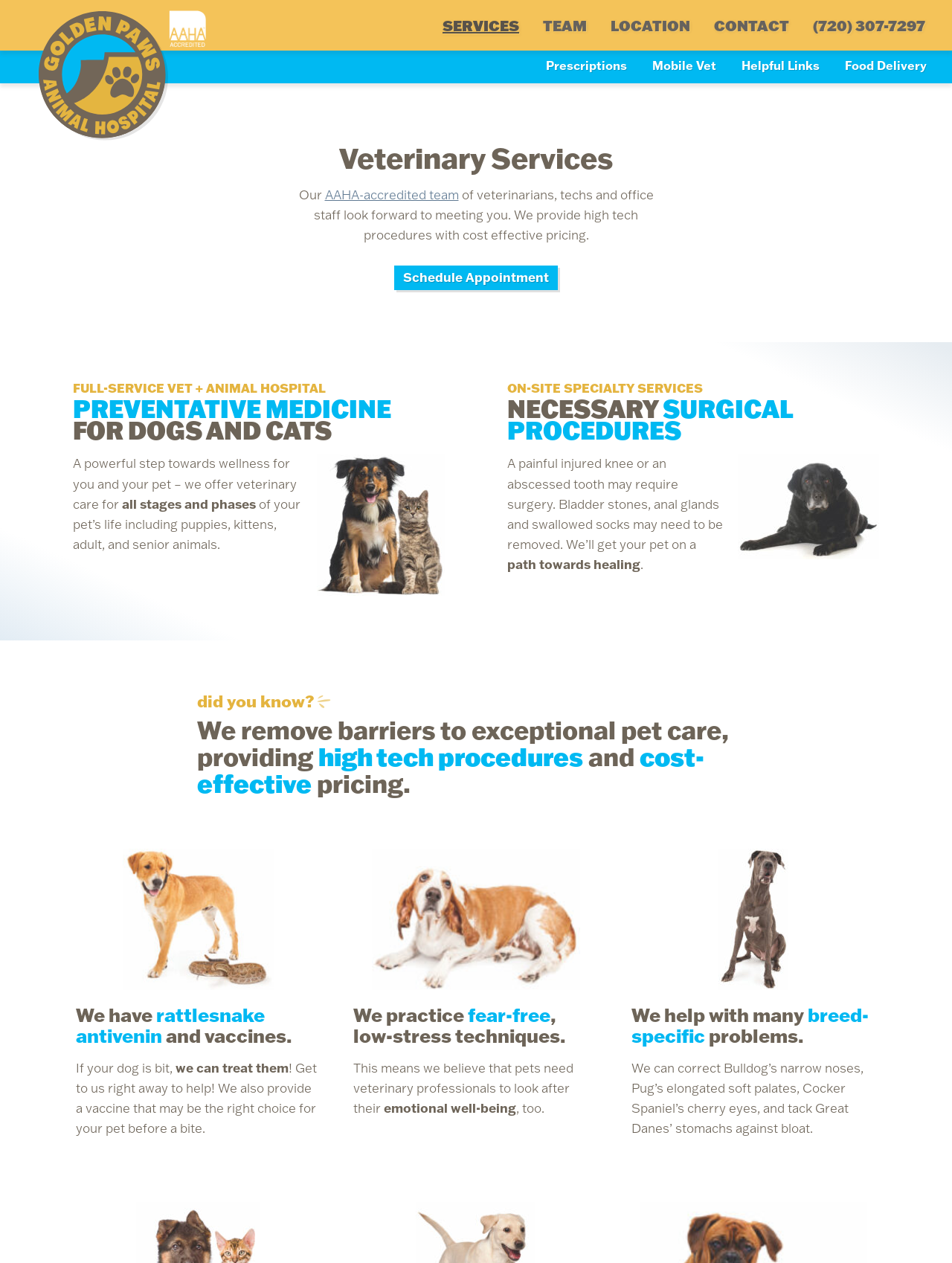Find the bounding box coordinates of the element's region that should be clicked in order to follow the given instruction: "Click the 'SERVICES' link". The coordinates should consist of four float numbers between 0 and 1, i.e., [left, top, right, bottom].

[0.452, 0.0, 0.558, 0.04]